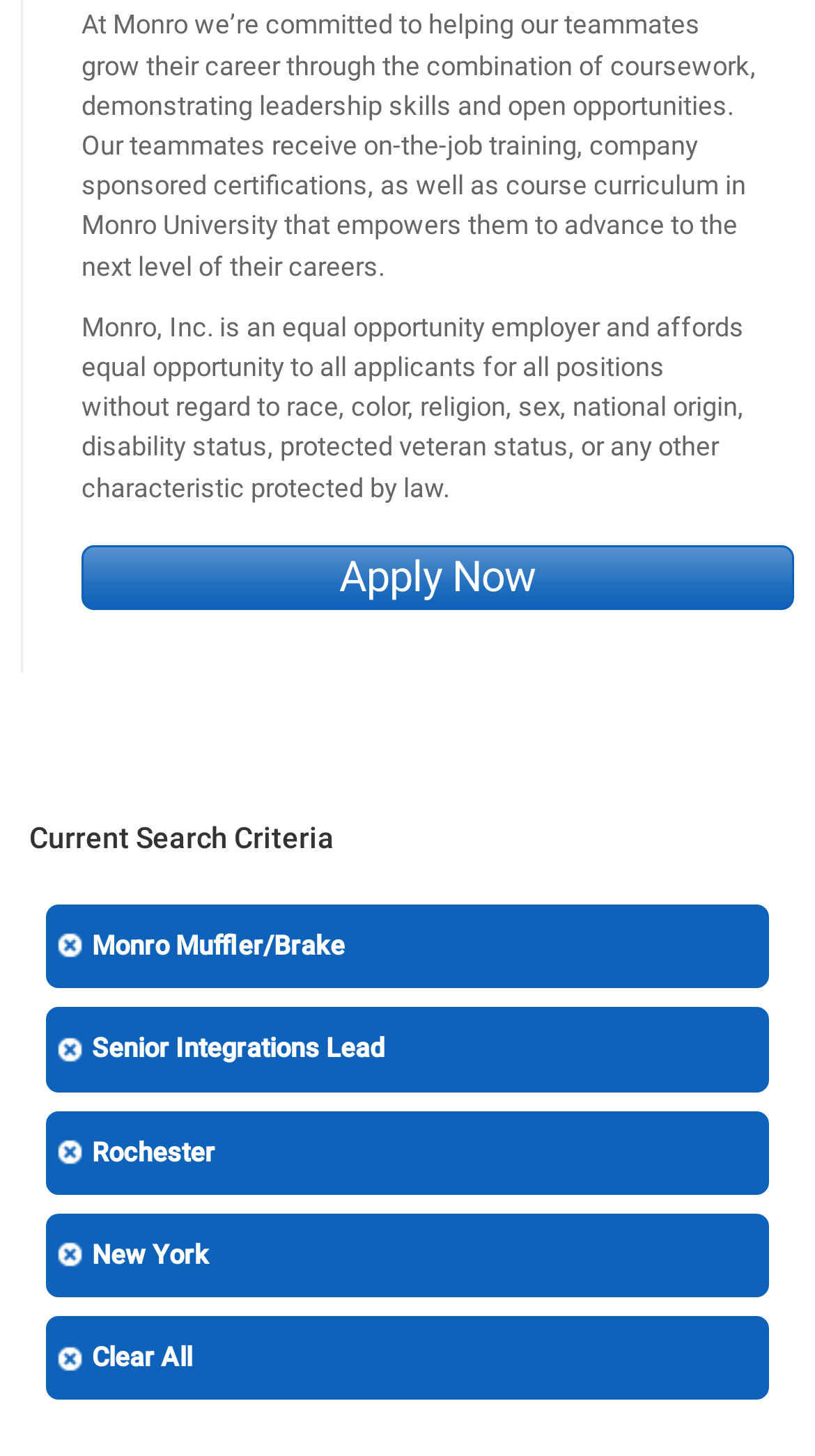Find and provide the bounding box coordinates for the UI element described with: "Senior Integrations Lead".

[0.051, 0.689, 0.949, 0.753]